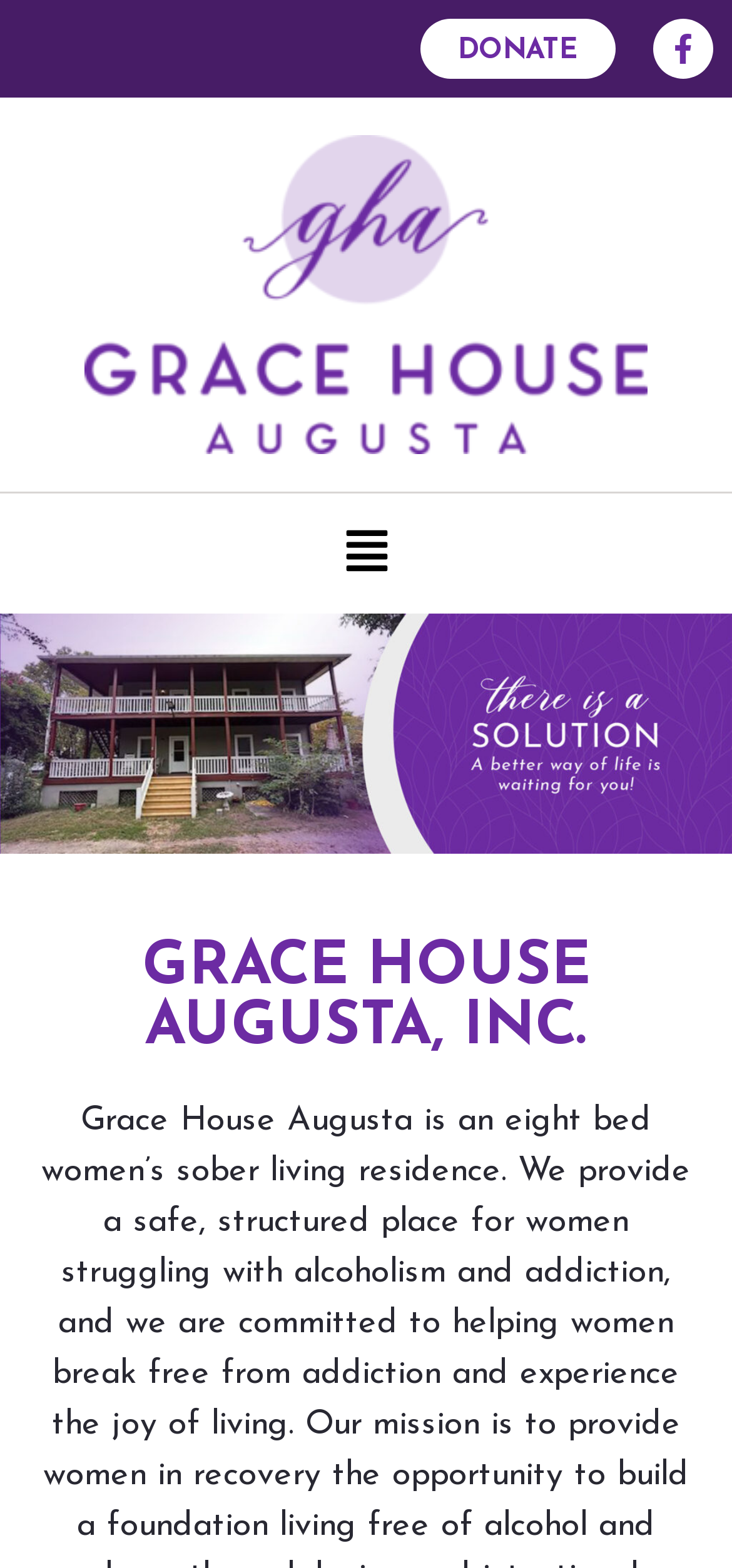Give a full account of the webpage's elements and their arrangement.

The webpage is about Grace House, with a prominent heading "GRACE HOUSE AUGUSTA, INC." located near the top center of the page. 

At the top right corner, there are two links, "DONATE" and "Facebook-f", with the Facebook link accompanied by a small image. 

On the top left side, there is a logo image labeled "default-logo". 

Below the logo, a "Menu" button is positioned, which has a popup menu that is currently not expanded. 

The overall layout of the webpage is simple, with a focus on the main heading and a few key links and buttons.